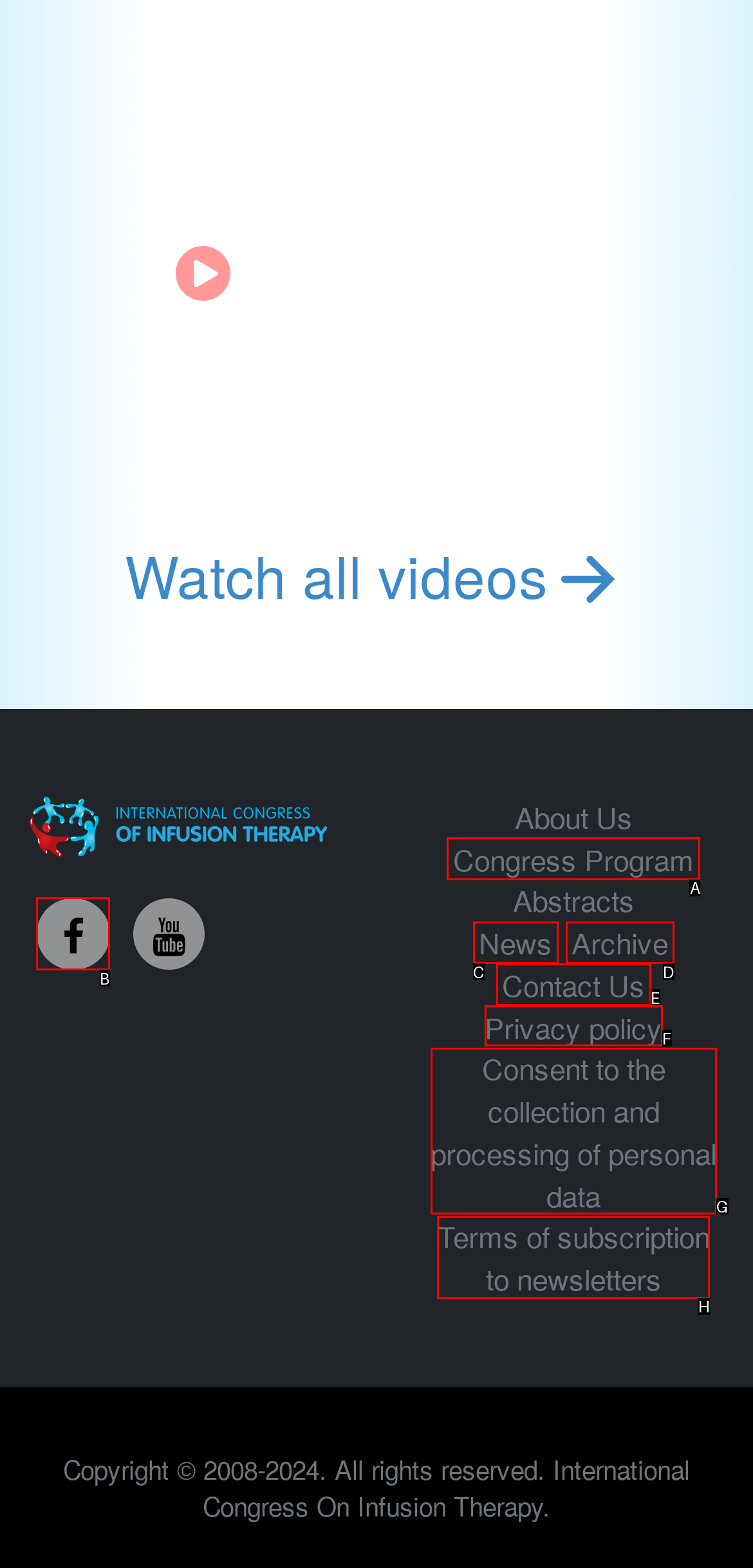Identify which HTML element matches the description: Shopping Outlet. Answer with the correct option's letter.

None